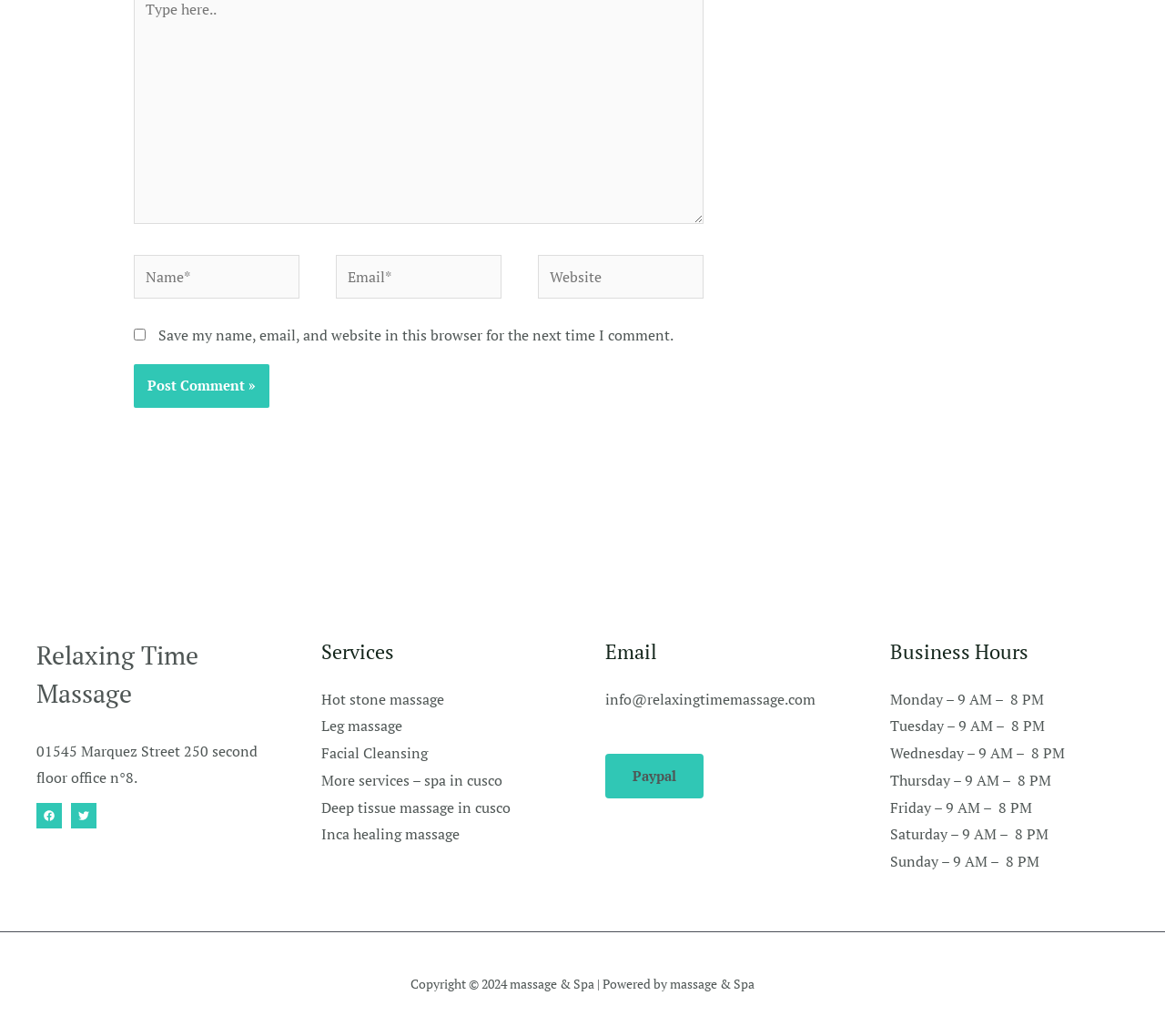Using the format (top-left x, top-left y, bottom-right x, bottom-right y), provide the bounding box coordinates for the described UI element. All values should be floating point numbers between 0 and 1: Deep tissue massage in cusco

[0.275, 0.769, 0.438, 0.789]